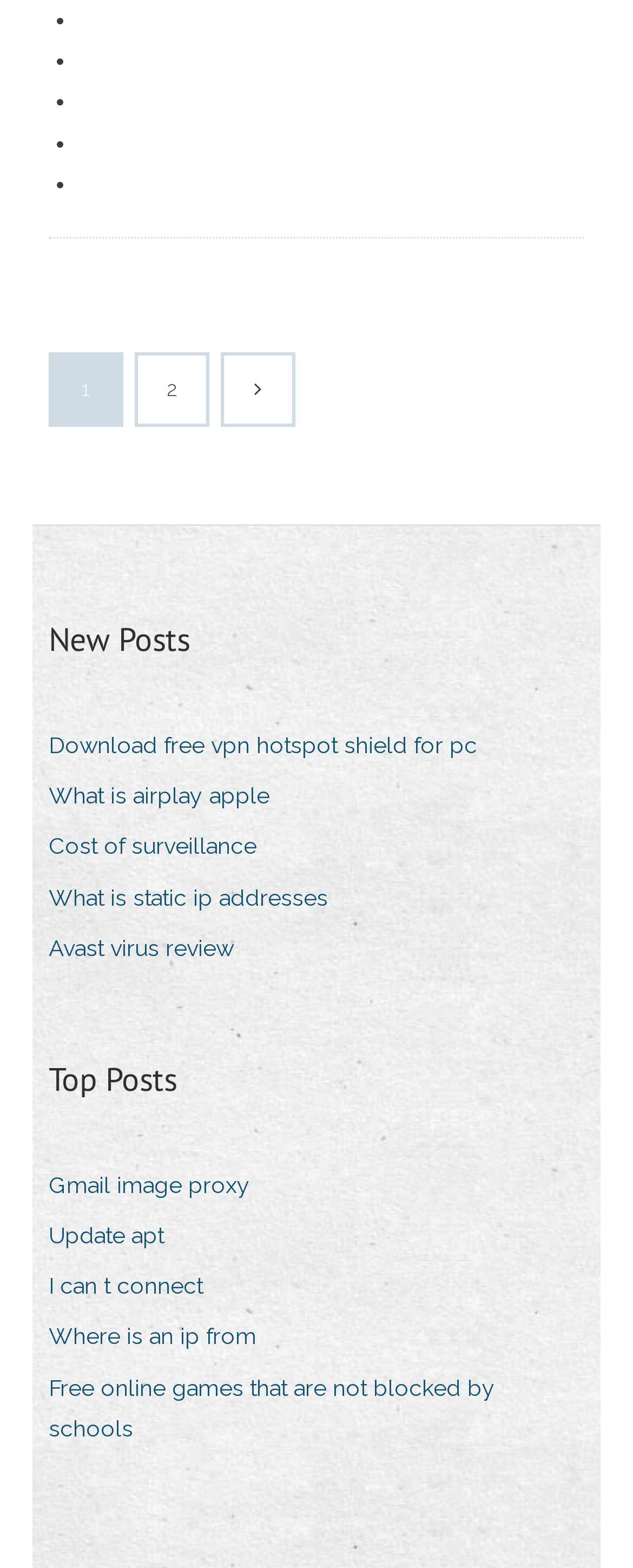Please locate the bounding box coordinates of the element that should be clicked to achieve the given instruction: "View 'New Posts'".

[0.077, 0.392, 0.3, 0.423]